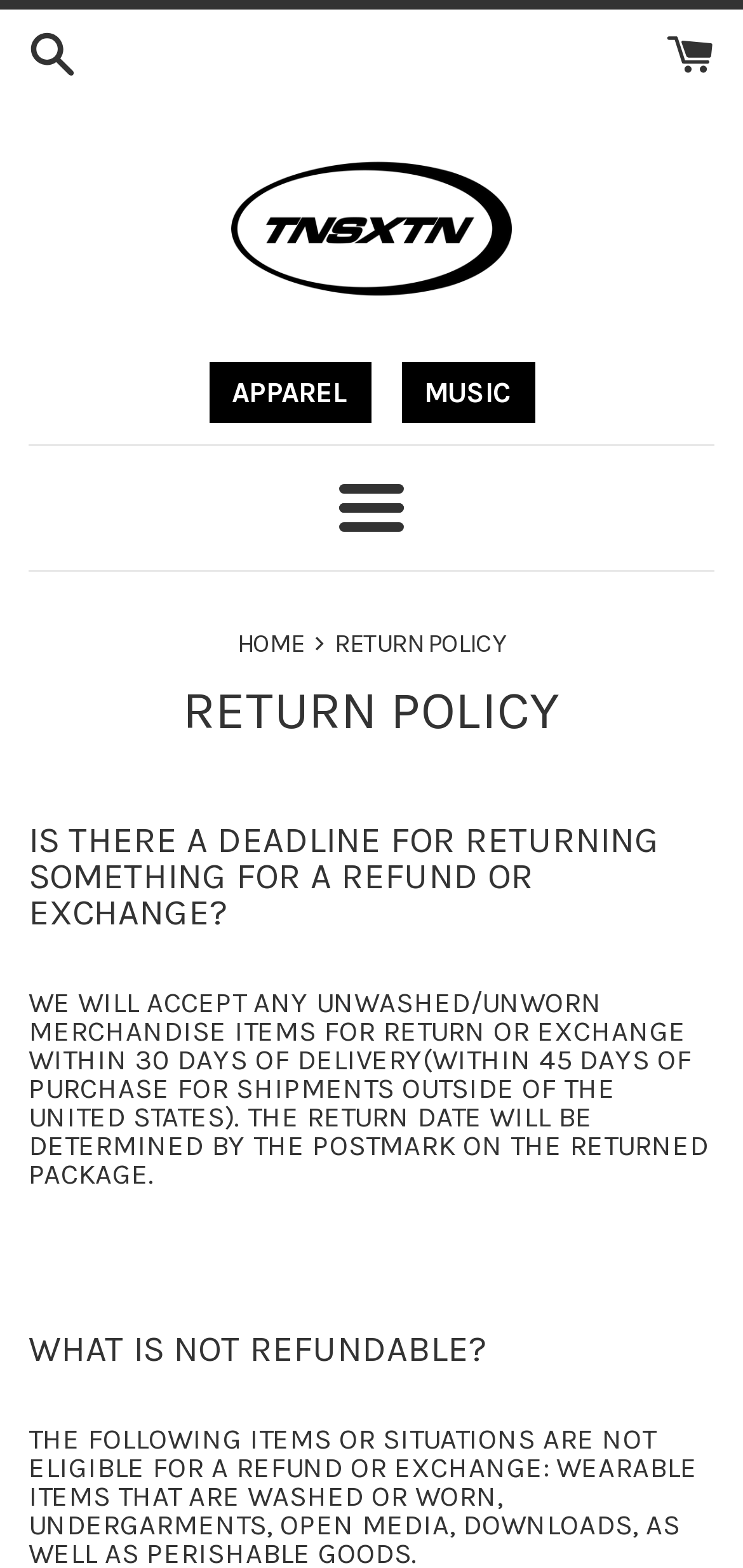Find the bounding box coordinates for the UI element whose description is: "Cart (0)". The coordinates should be four float numbers between 0 and 1, in the format [left, top, right, bottom].

[0.897, 0.022, 0.962, 0.044]